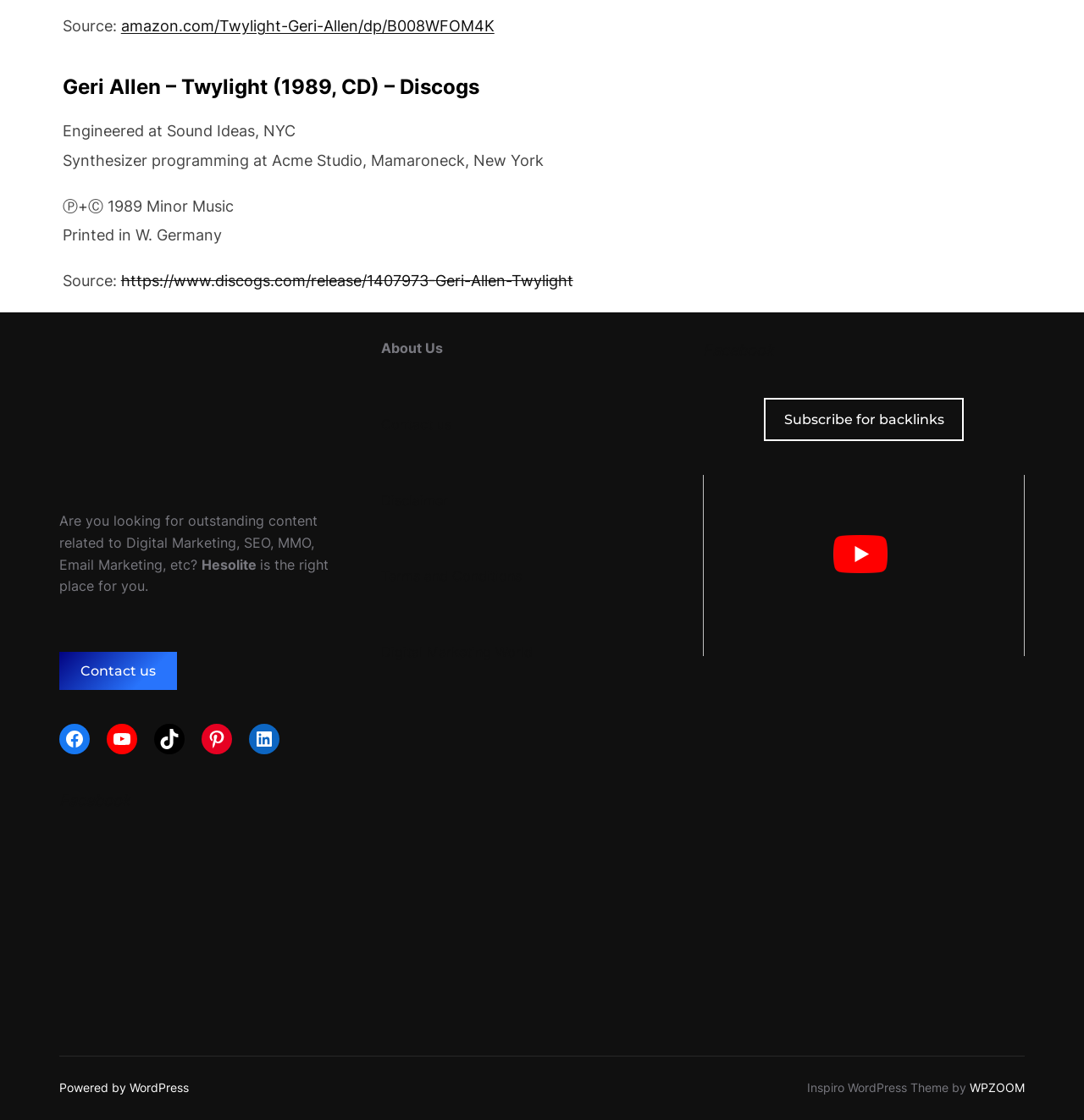Locate the bounding box coordinates of the element that should be clicked to fulfill the instruction: "Subscribe for backlinks".

[0.705, 0.355, 0.889, 0.394]